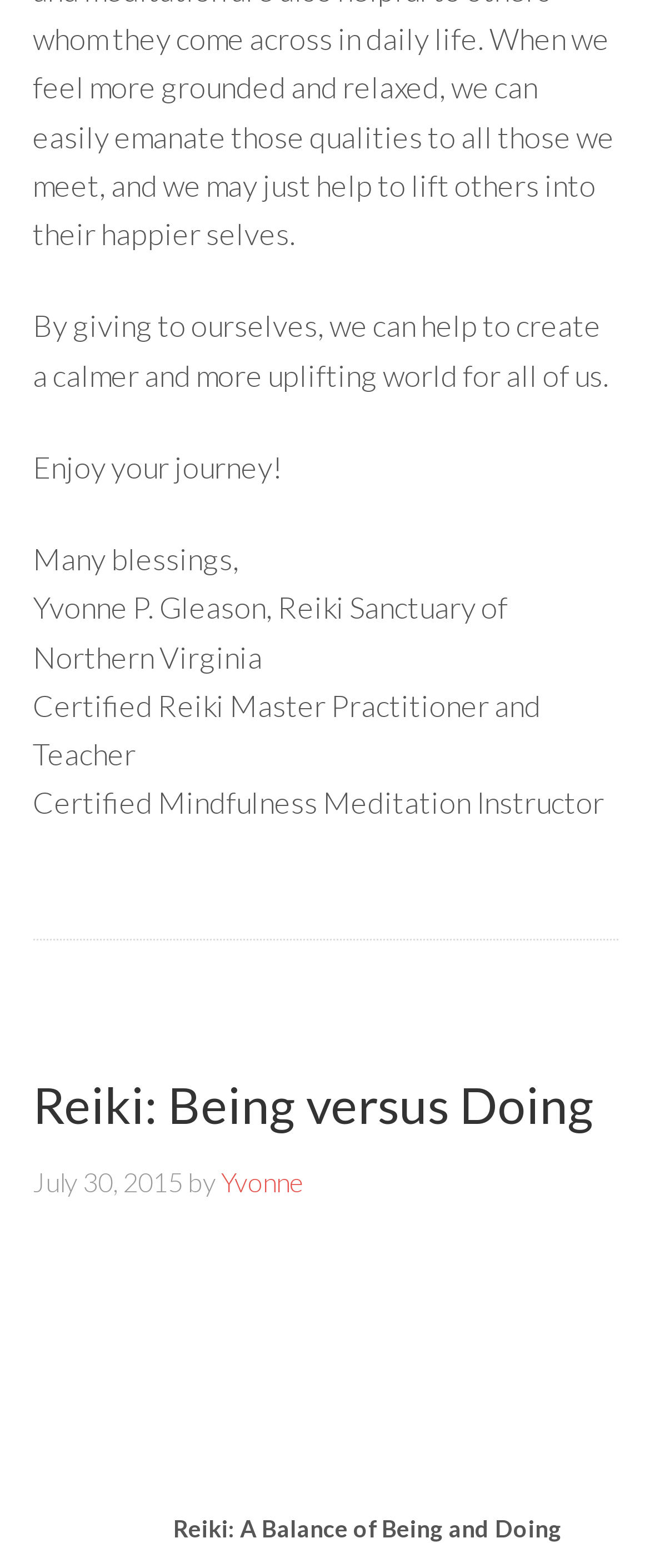What is the name of the Reiki Master Practitioner?
Please give a detailed and elaborate answer to the question.

The answer can be found in the StaticText element with the text 'Yvonne P. Gleason, Reiki Sanctuary of Northern Virginia' which is located at the top of the webpage.